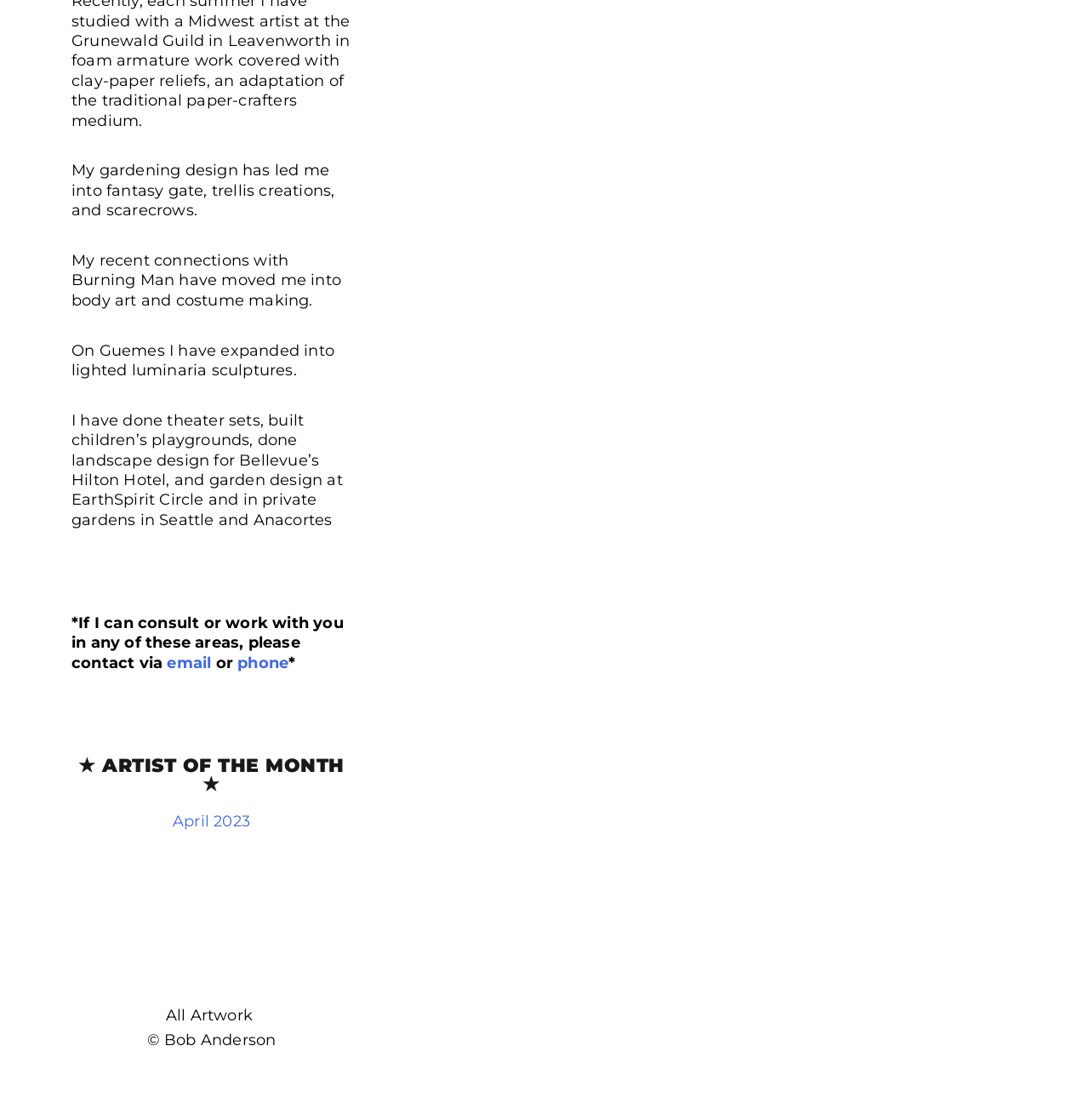Please pinpoint the bounding box coordinates for the region I should click to adhere to this instruction: "view Bob Anderson's profile".

[0.135, 0.921, 0.254, 0.937]